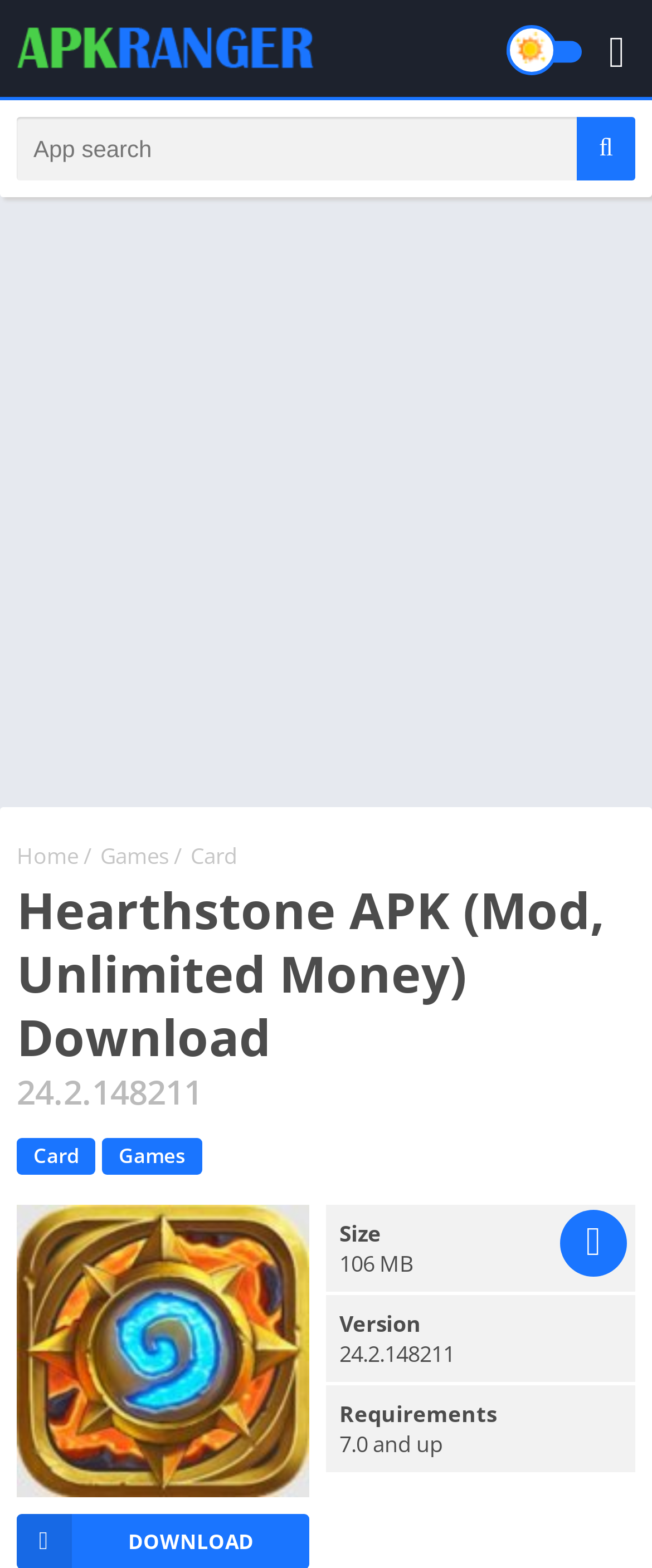Could you please study the image and provide a detailed answer to the question:
What is the purpose of the search textbox?

The purpose of the search textbox can be inferred from the required attribute of the textbox element which is labeled as 'App search'.